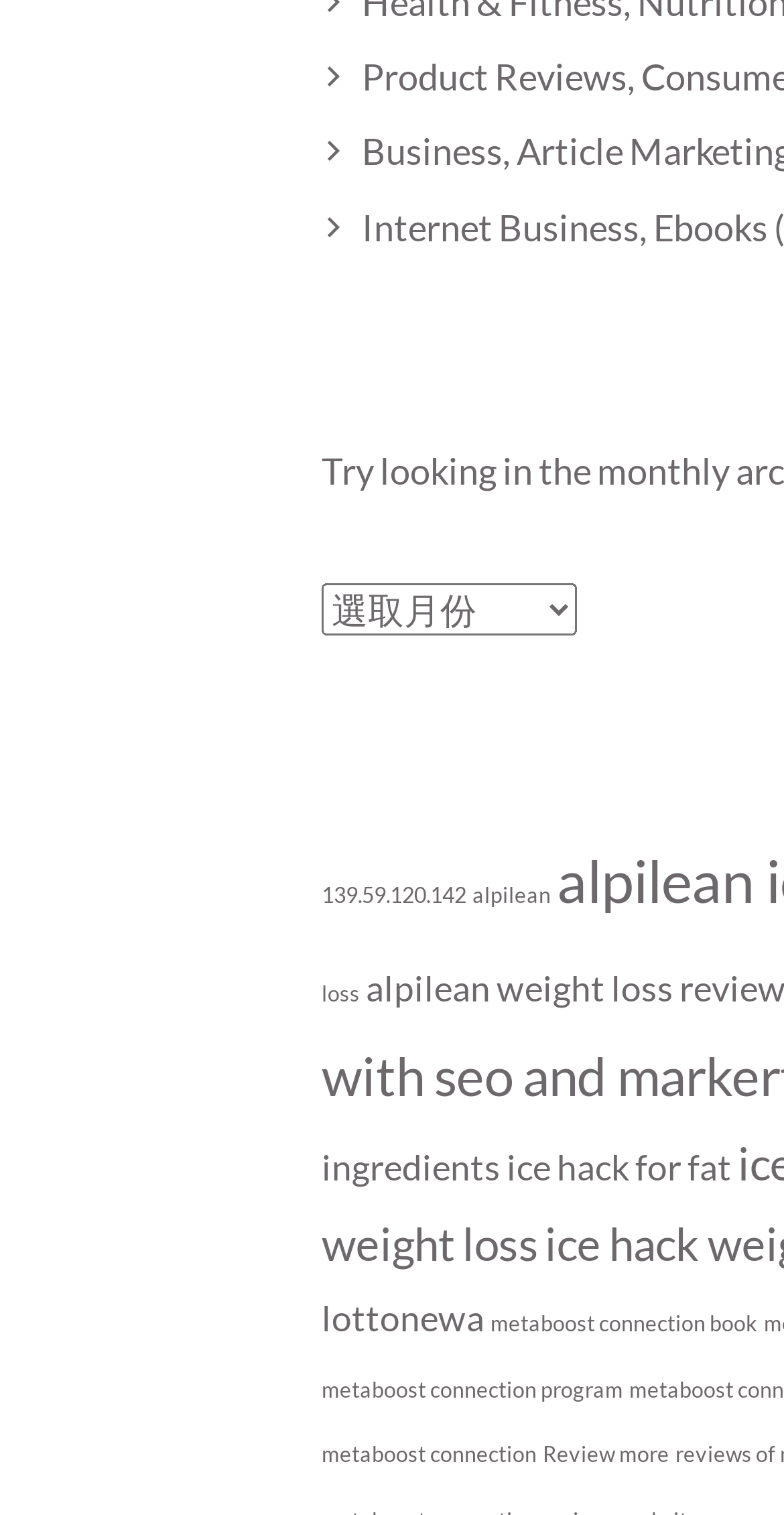What is the last link on the webpage?
Look at the image and answer the question with a single word or phrase.

Review more